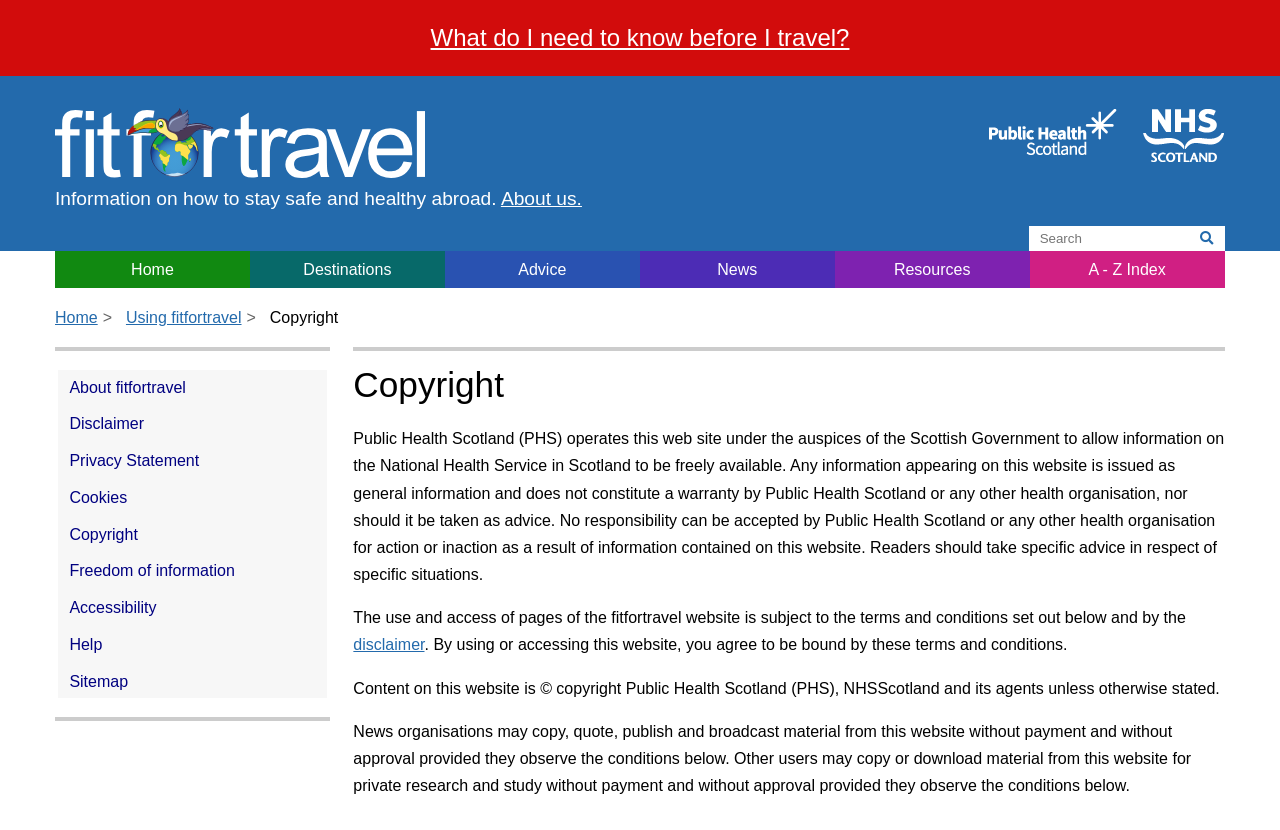Summarize the webpage comprehensively, mentioning all visible components.

The webpage is about copyright information for the fitfortravel website. At the top, there is a Public Health Scotland logo, accompanied by a Fit for Travel logo and a heading that reads "Information on how to stay safe and healthy abroad. About us." Below this, there is a site search box with a "Search" button.

The main content of the page is divided into sections. The first section is headed "Copyright" and provides general information about the website, stating that it is operated by Public Health Scotland under the auspices of the Scottish Government. This section also includes a disclaimer, which outlines the terms and conditions of using the website.

The next section explains the copyright policy, stating that content on the website is copyrighted by Public Health Scotland, NHSScotland, and its agents, unless otherwise stated. It also outlines the conditions for news organizations and other users to copy, quote, publish, and broadcast material from the website.

At the top of the page, there is a navigation menu with links to various sections of the website, including "Home", "Destinations", "Advice", "News", "Resources", and "A - Z Index". There is also a secondary navigation menu on the left side of the page, with links to "About fitfortravel", "Disclaimer", "Privacy Statement", "Cookies", "Copyright", "Freedom of information", "Accessibility", "Help", and "Sitemap".